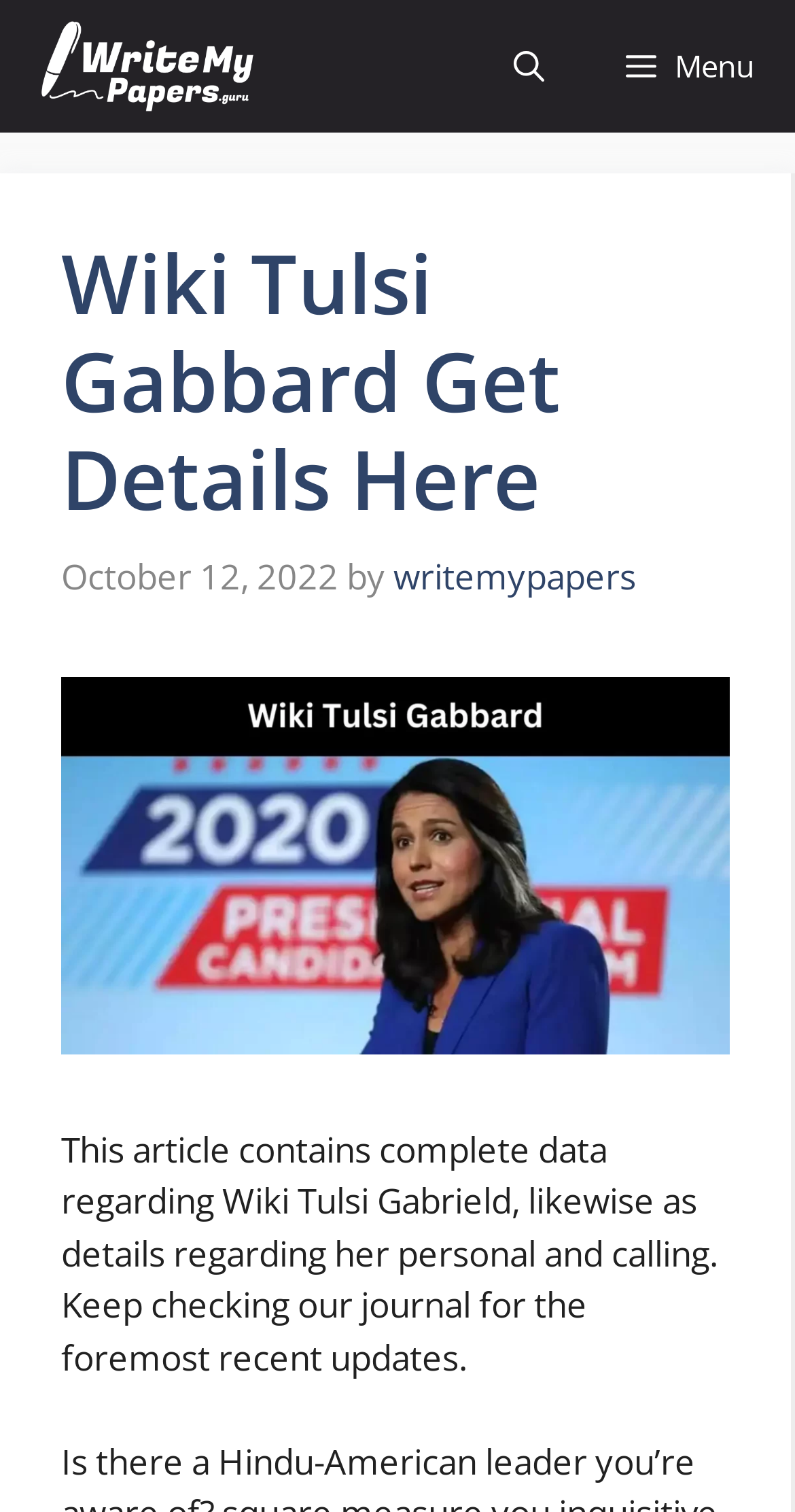What is the website's search functionality?
Using the information presented in the image, please offer a detailed response to the question.

I found the search functionality by looking at the link element with the text 'Open Search Bar', which suggests that clicking on this link will open a search bar.